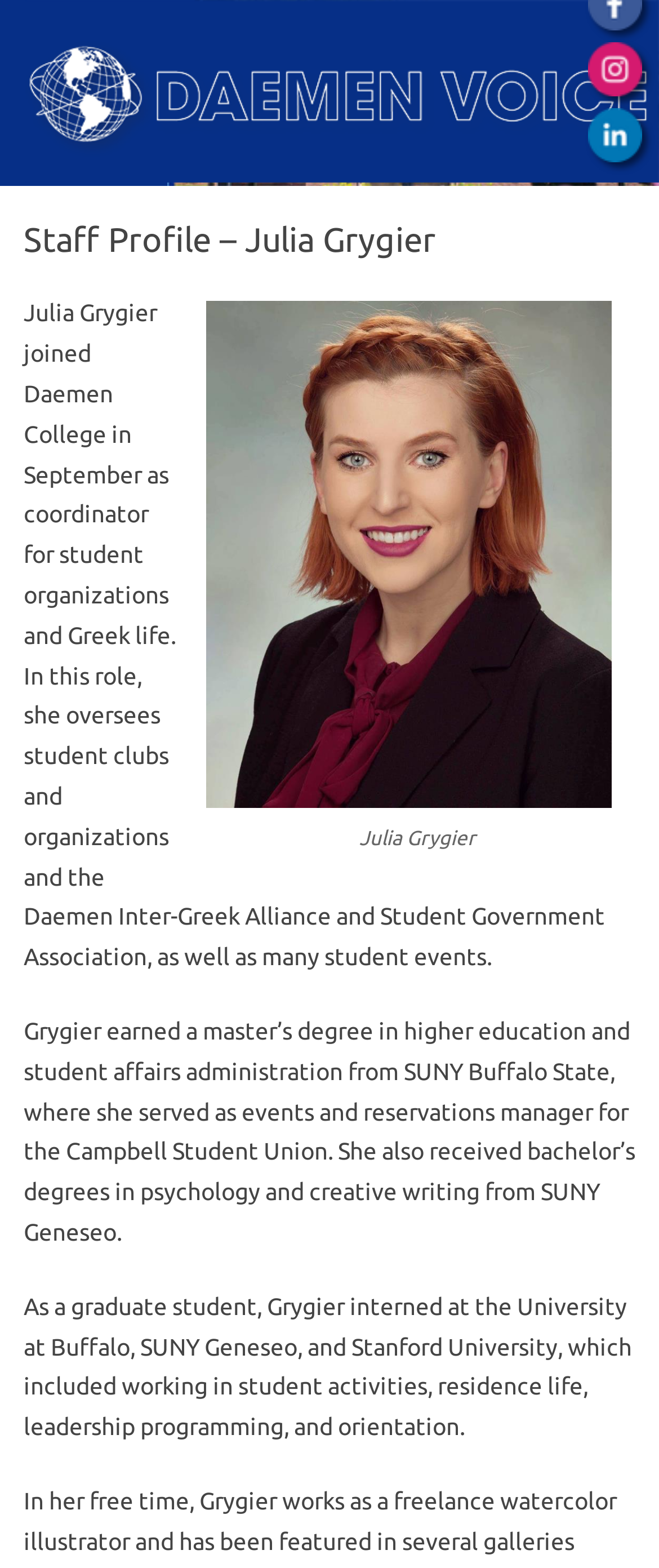Can you determine the main header of this webpage?

Staff Profile – Julia Grygier